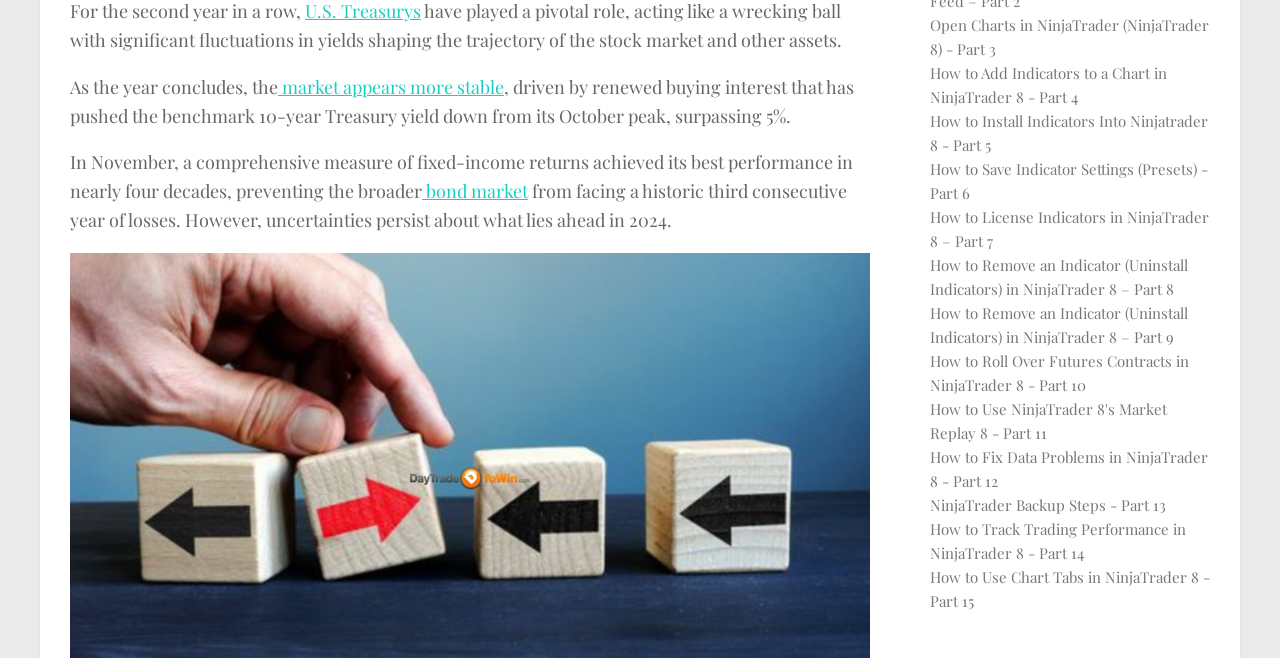Identify the bounding box of the HTML element described as: "market appears more stable".

[0.217, 0.114, 0.394, 0.15]